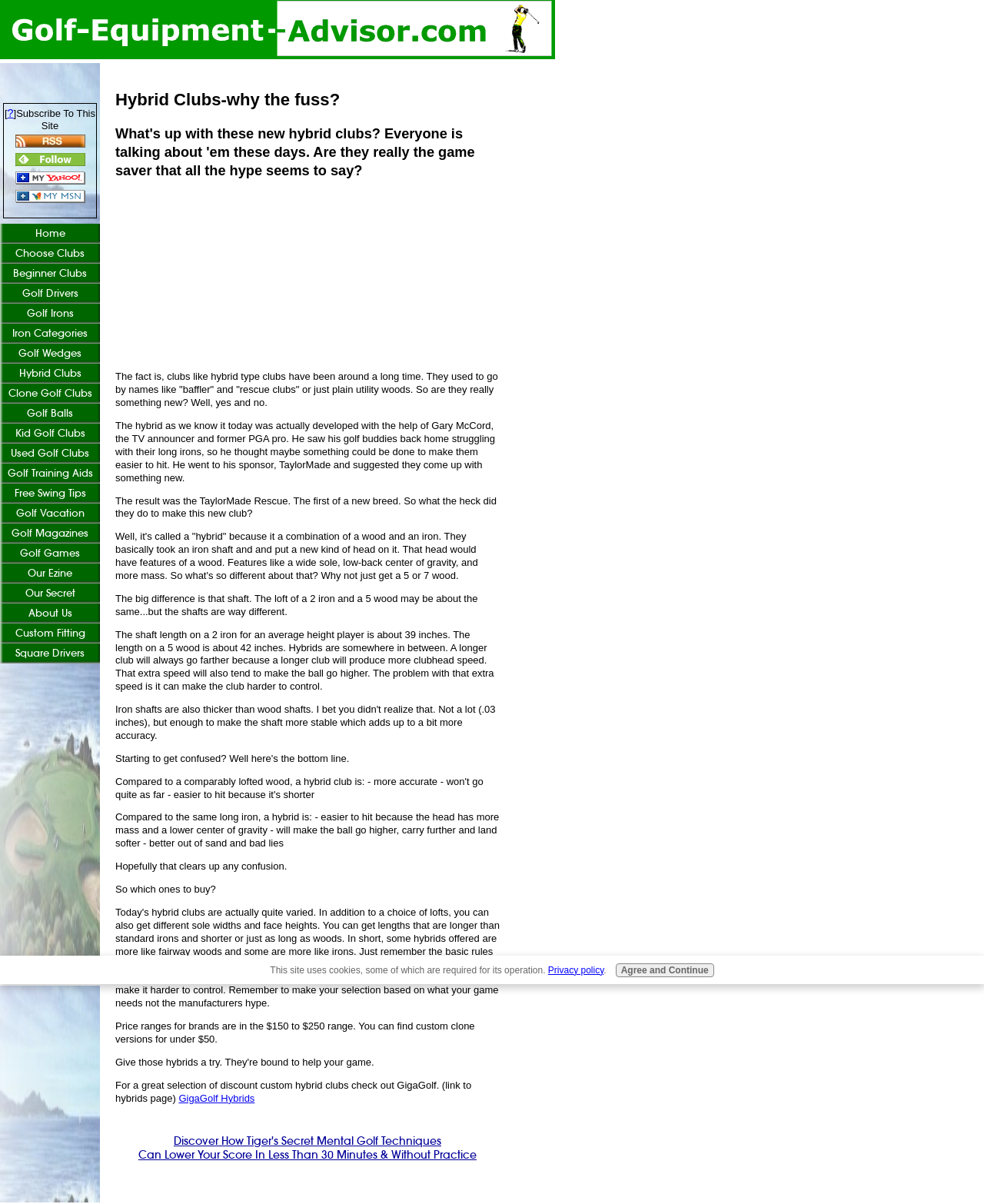Please find and report the bounding box coordinates of the element to click in order to perform the following action: "Go to the home page". The coordinates should be expressed as four float numbers between 0 and 1, in the format [left, top, right, bottom].

[0.0, 0.186, 0.102, 0.202]